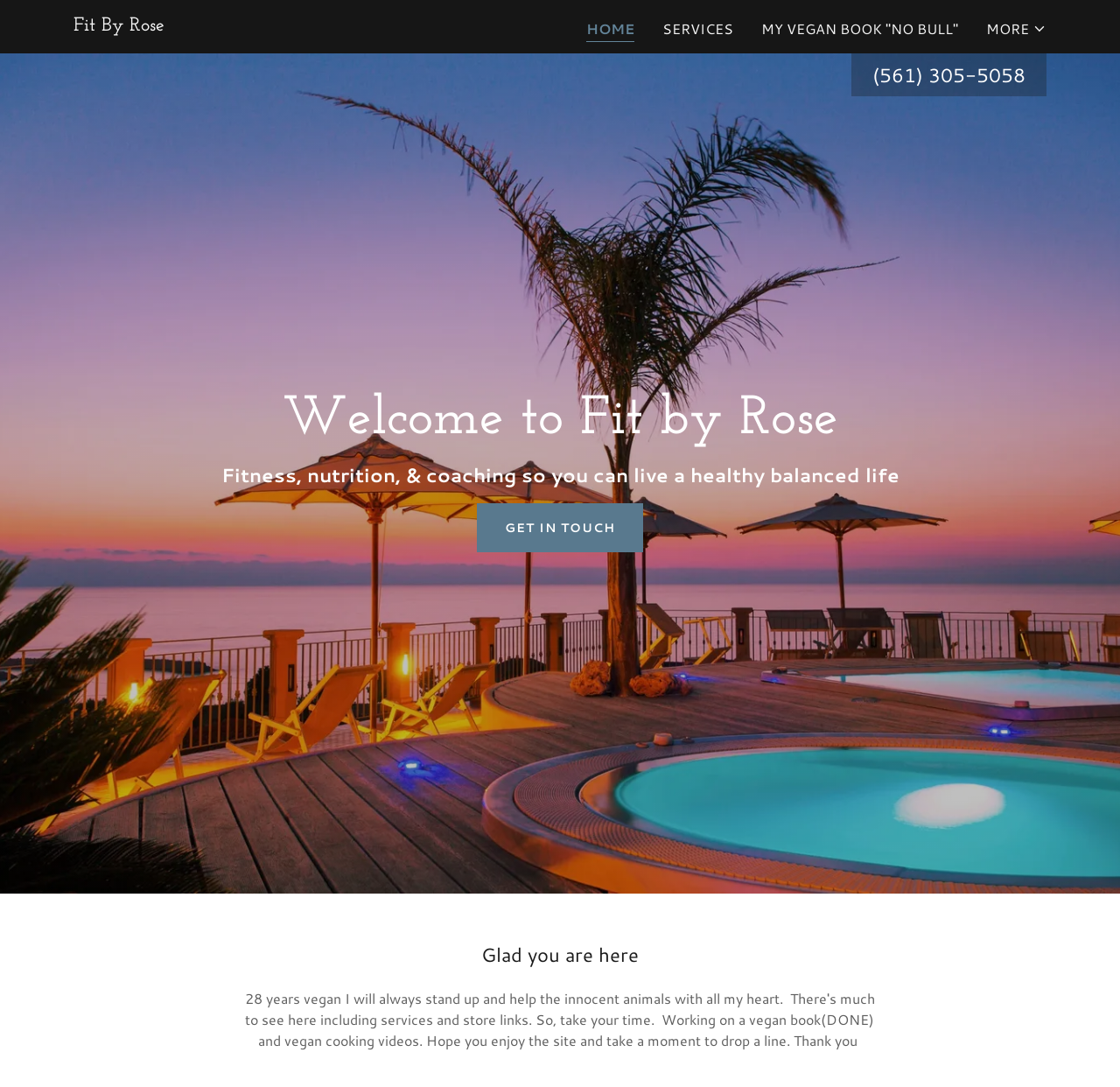Please give a concise answer to this question using a single word or phrase: 
What is the phone number to contact Fit by Rose?

(561) 305-5058